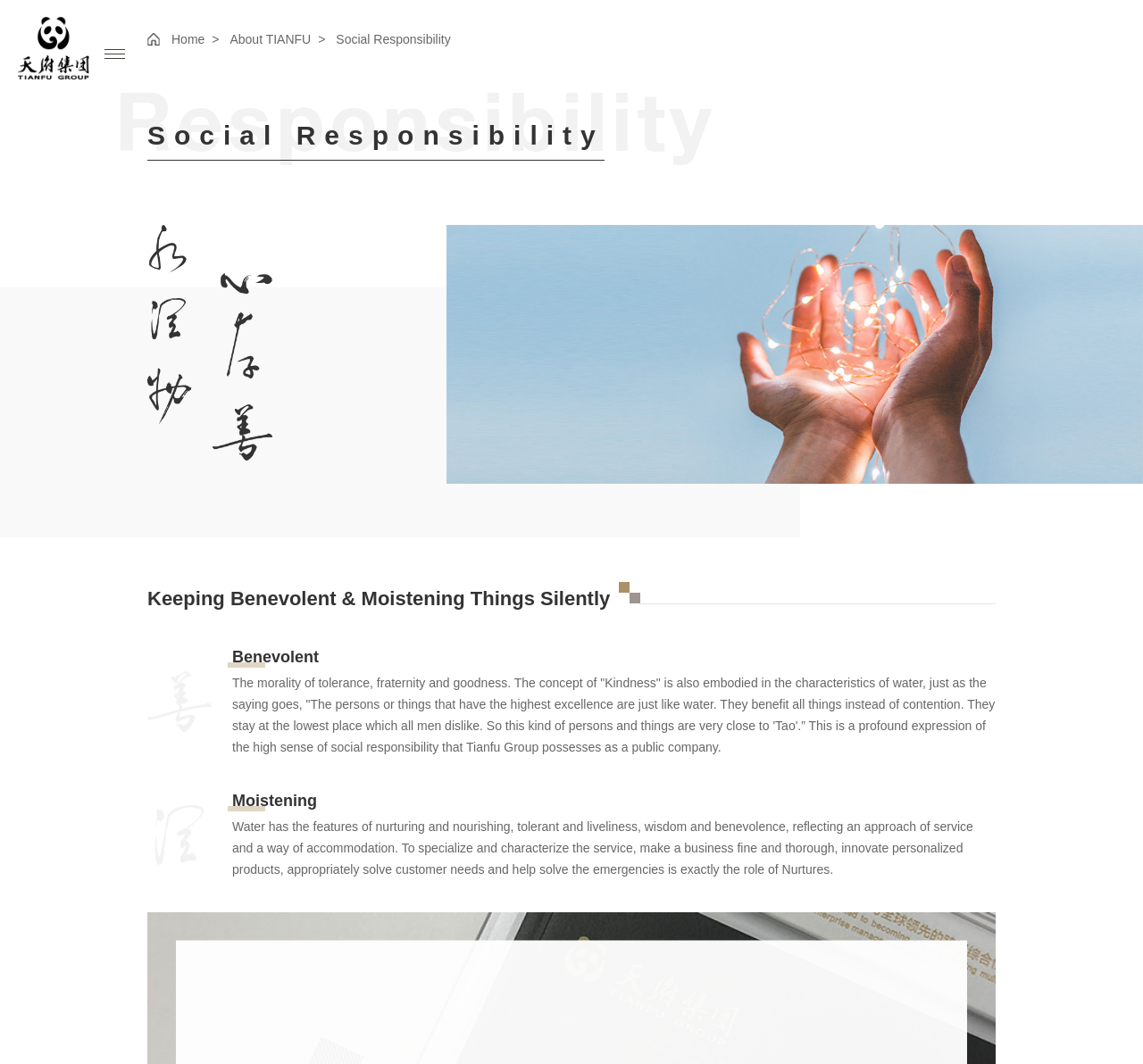Determine the bounding box for the UI element that matches this description: "Home".

[0.15, 0.03, 0.179, 0.044]